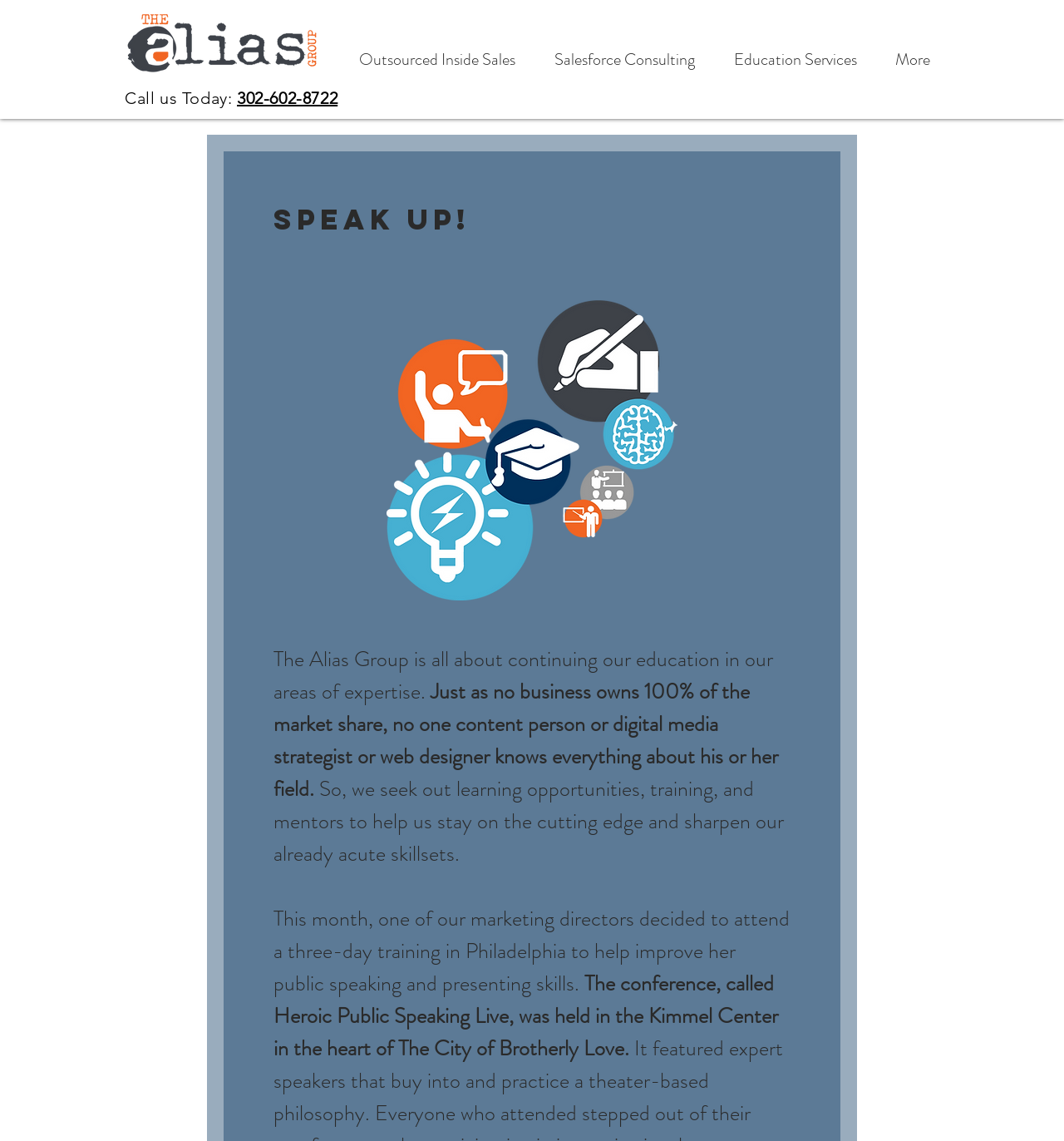What is the location of the company?
Analyze the screenshot and provide a detailed answer to the question.

I found the location 'Newark, Delaware' by looking at the button element with the text 'Local Marketing Agency Newark, Delaware' which is likely to be the location of the company.